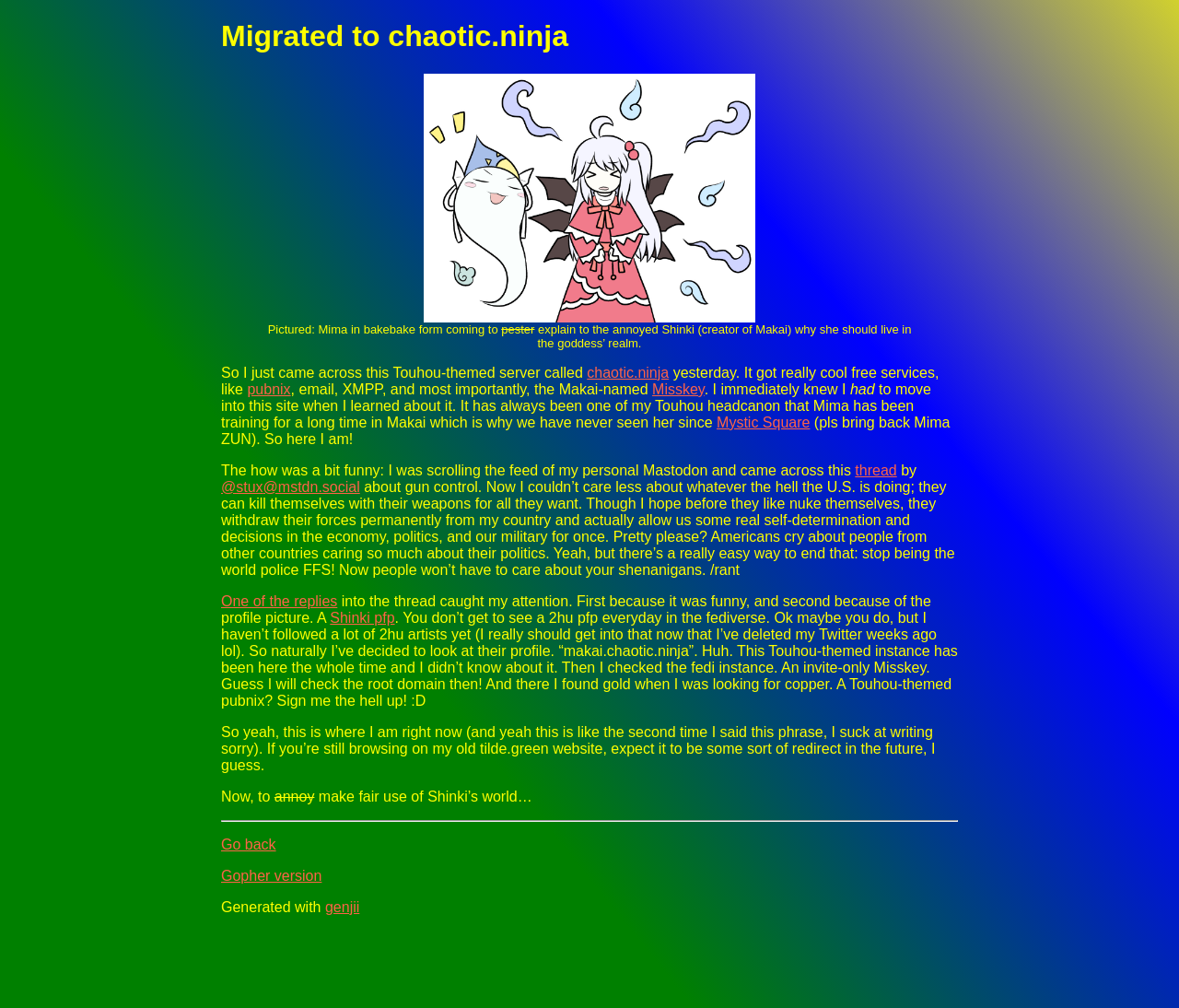Identify the bounding box coordinates of the clickable region to carry out the given instruction: "Go back to the previous page".

[0.188, 0.83, 0.234, 0.845]